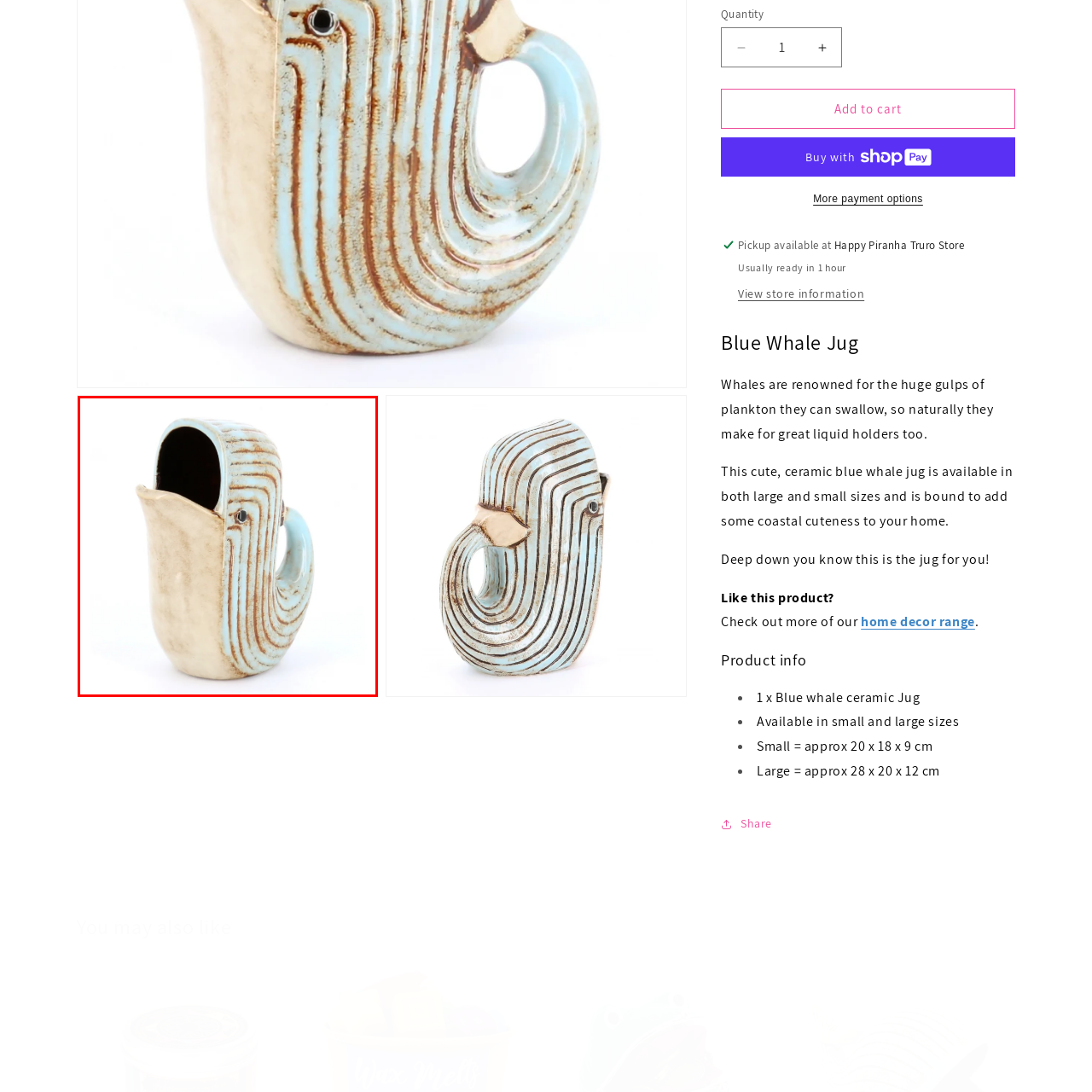Generate an in-depth caption for the image segment highlighted with a red box.

This charming blue whale ceramic jug, designed to bring a touch of coastal cuteness to your home, features a beautifully crafted exterior with a mix of soft blue and natural beige tones. The jug’s whale shape is accentuated by textured detailing, reminiscent of whale skin, and its open mouth serves as a unique spout for pouring liquids. Perfect for both decorative and functional use, this jug is available in two sizes, adding versatility to its appeal. Whether used for serving drinks or as a decorative piece, this adorable jug captures the essence of marine life and warmth.